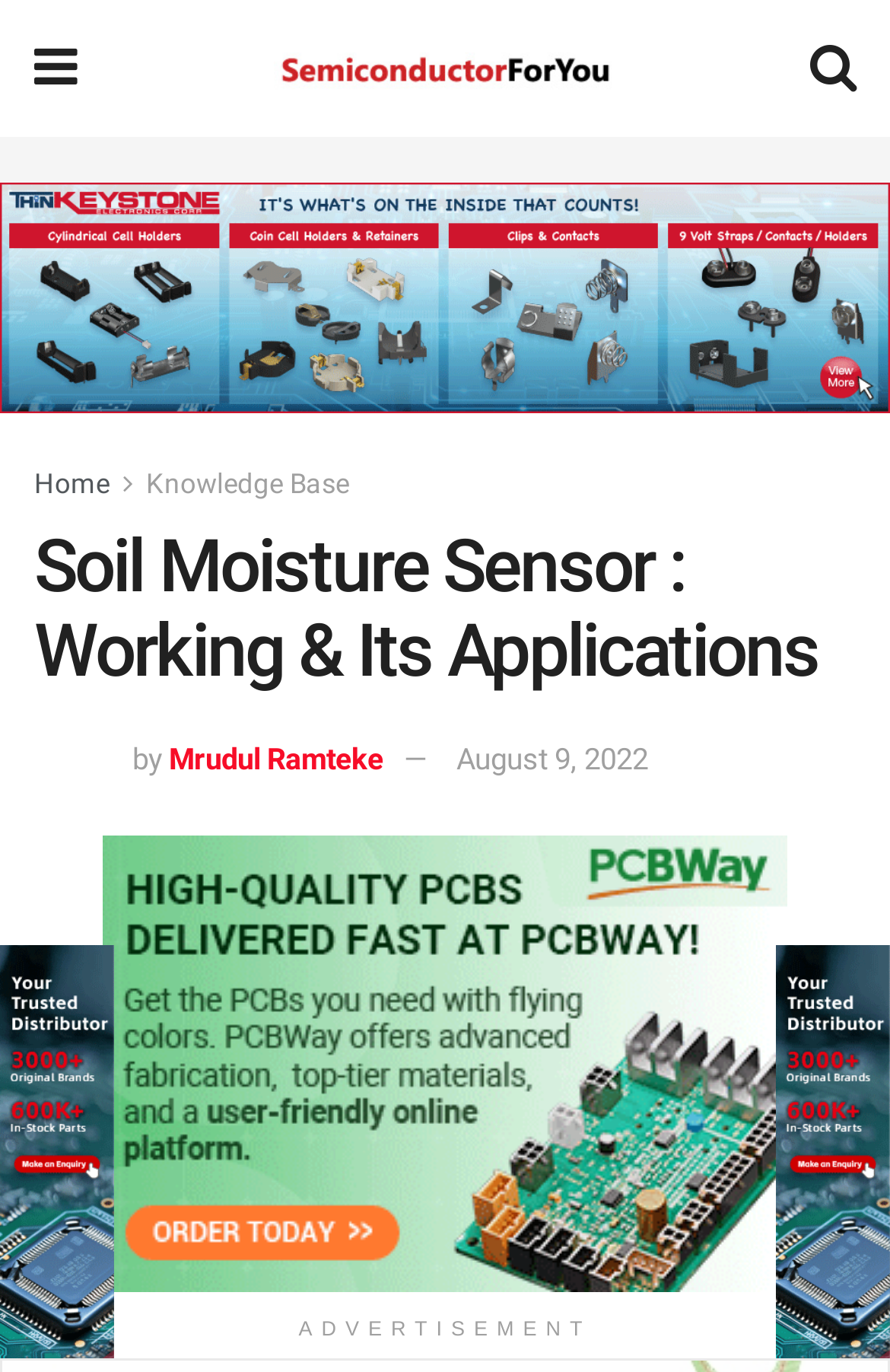What is the website's name?
From the details in the image, answer the question comprehensively.

I determined the website's name by looking at the link element with the text 'Semiconductor for You' and an image with the same text, which suggests that it is the website's logo and name.